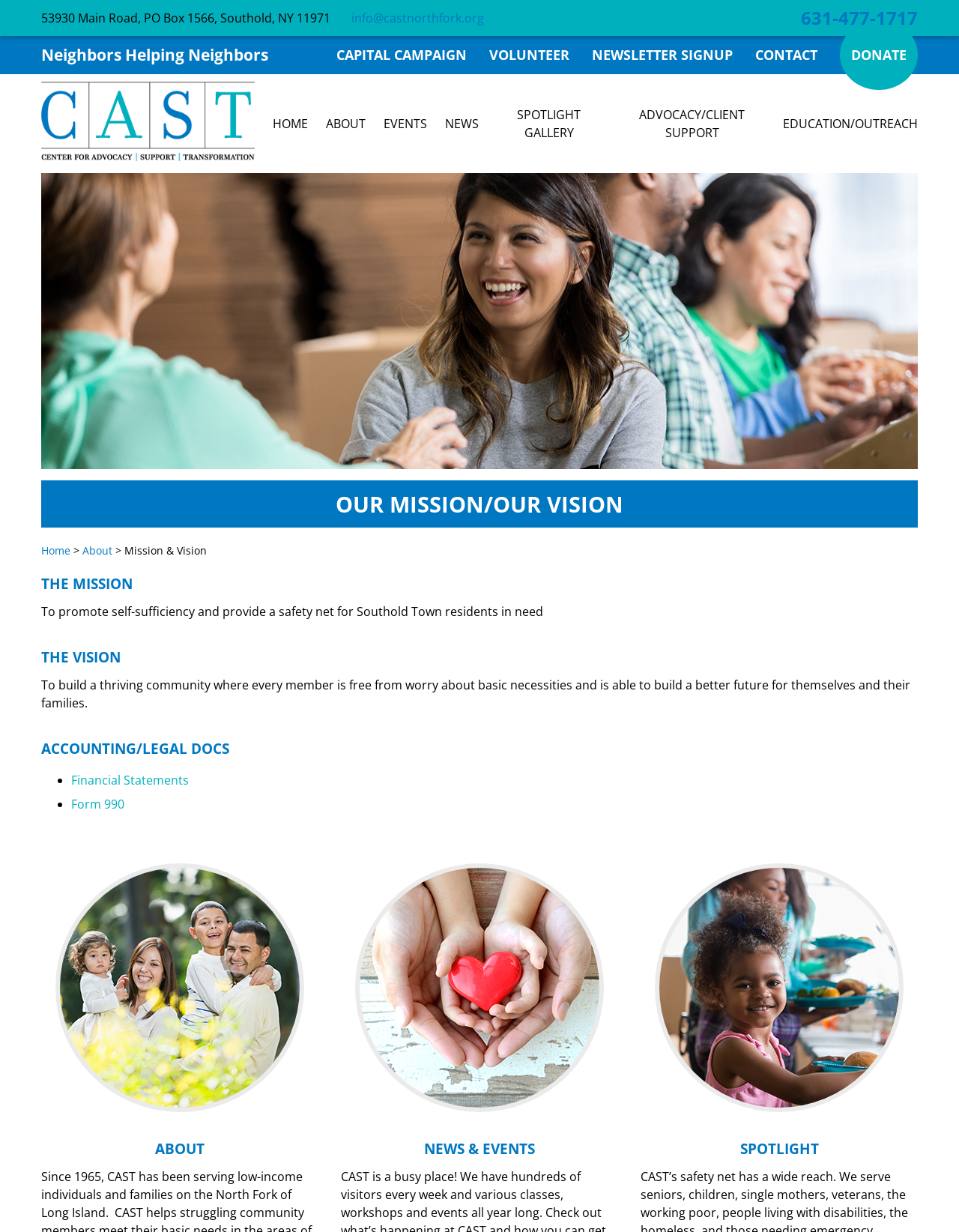Locate the bounding box of the user interface element based on this description: "Spotlight Gallery".

[0.518, 0.086, 0.627, 0.115]